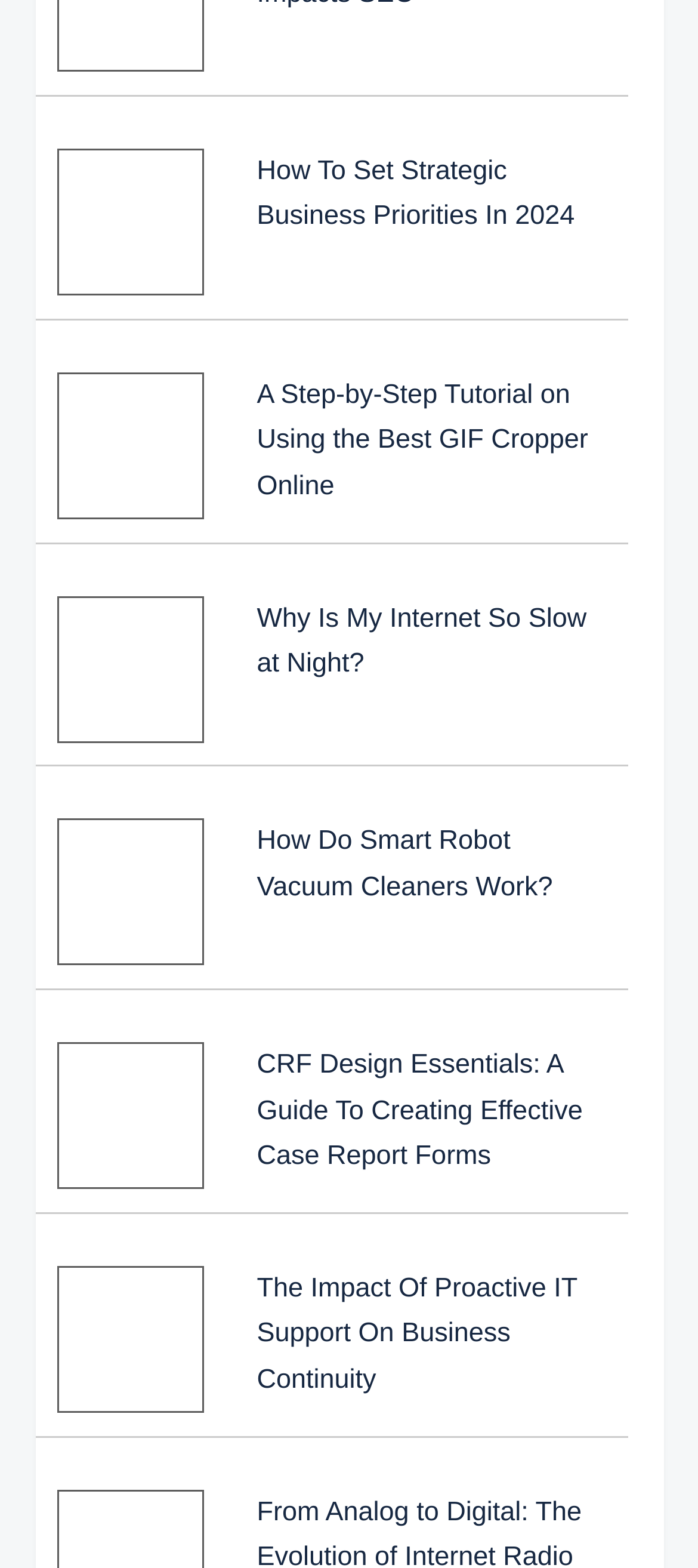Respond to the following question with a brief word or phrase:
What is the title of the fourth article?

How Do Smart Robot Vacuum Cleaners Work?